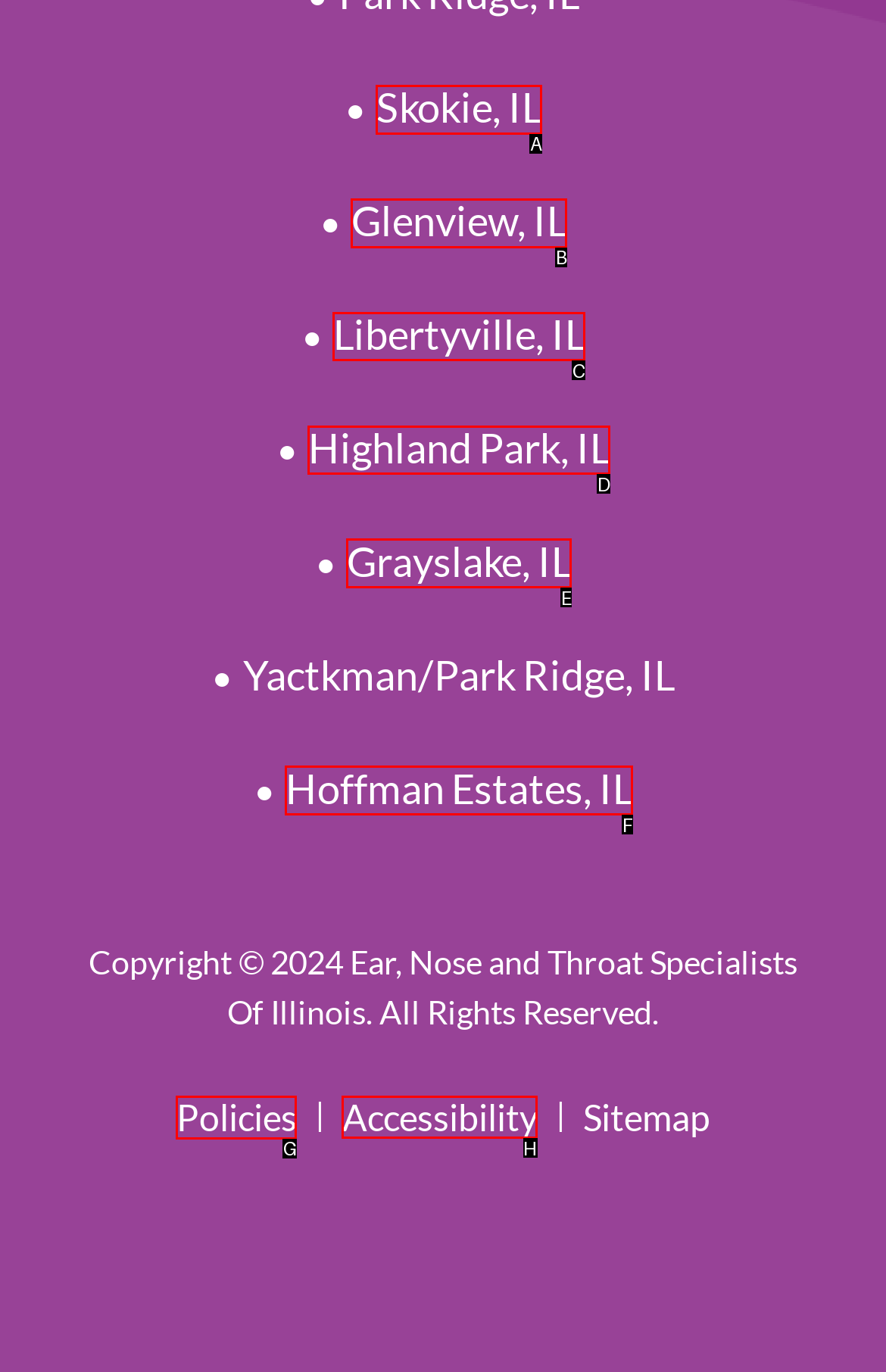Pick the option that should be clicked to perform the following task: Browse archives for March 2015
Answer with the letter of the selected option from the available choices.

None